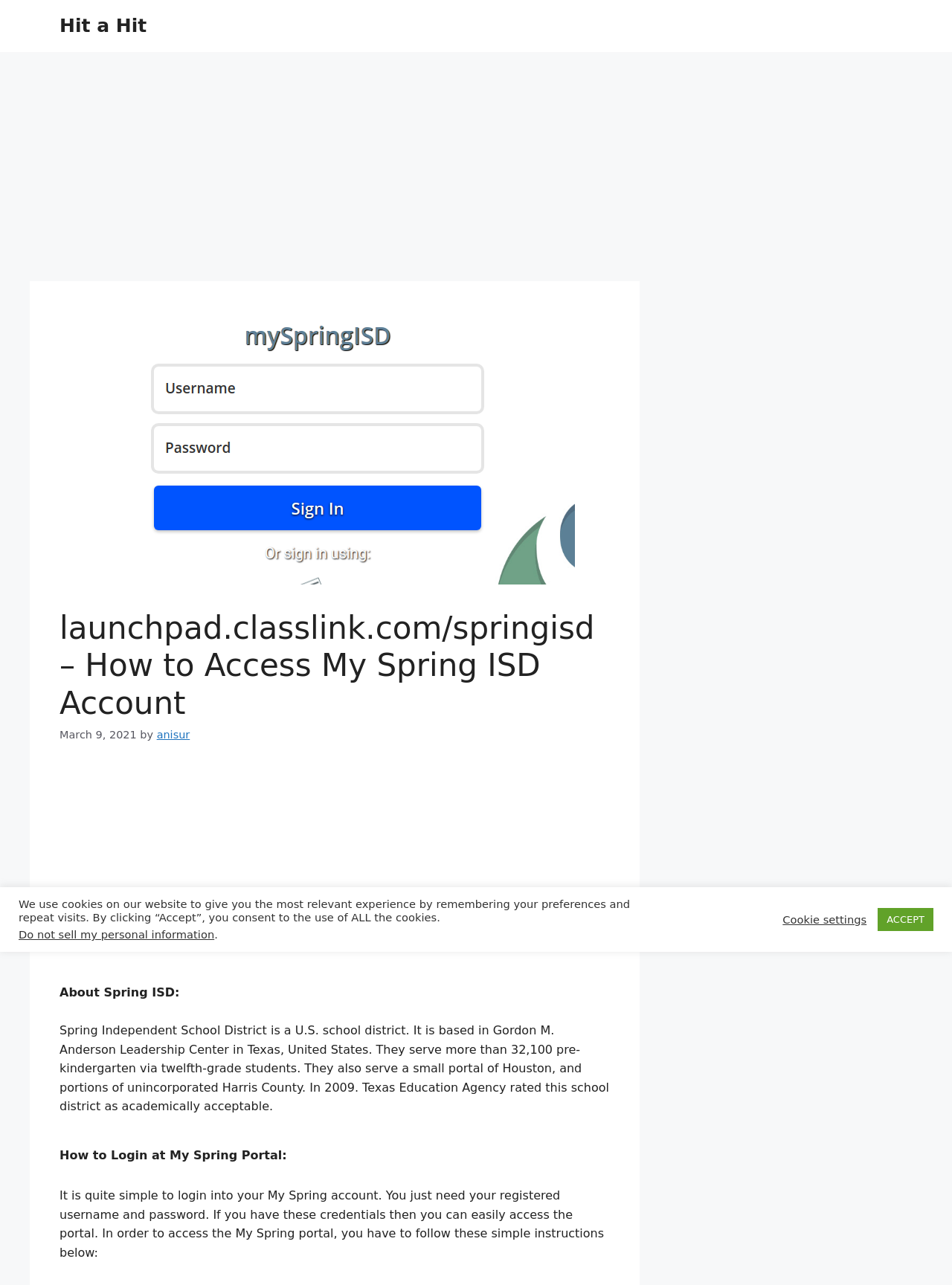What type of district is Spring ISD?
Please answer the question as detailed as possible based on the image.

Based on the webpage content, specifically the paragraph that describes Spring ISD, it is mentioned that 'Spring Independent School District is a U.S. school district.'